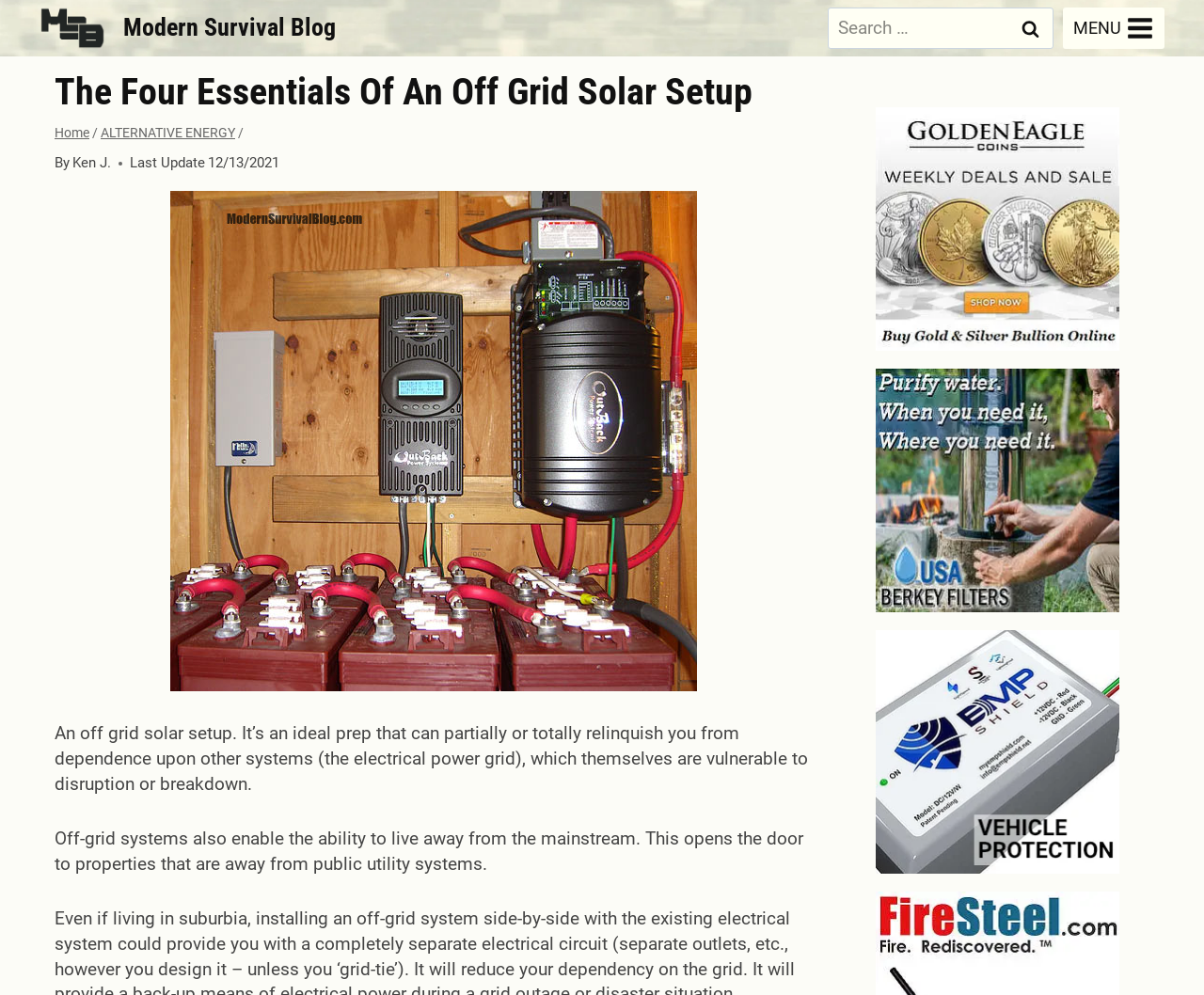Identify and provide the bounding box coordinates of the UI element described: "Home". The coordinates should be formatted as [left, top, right, bottom], with each number being a float between 0 and 1.

[0.045, 0.126, 0.074, 0.141]